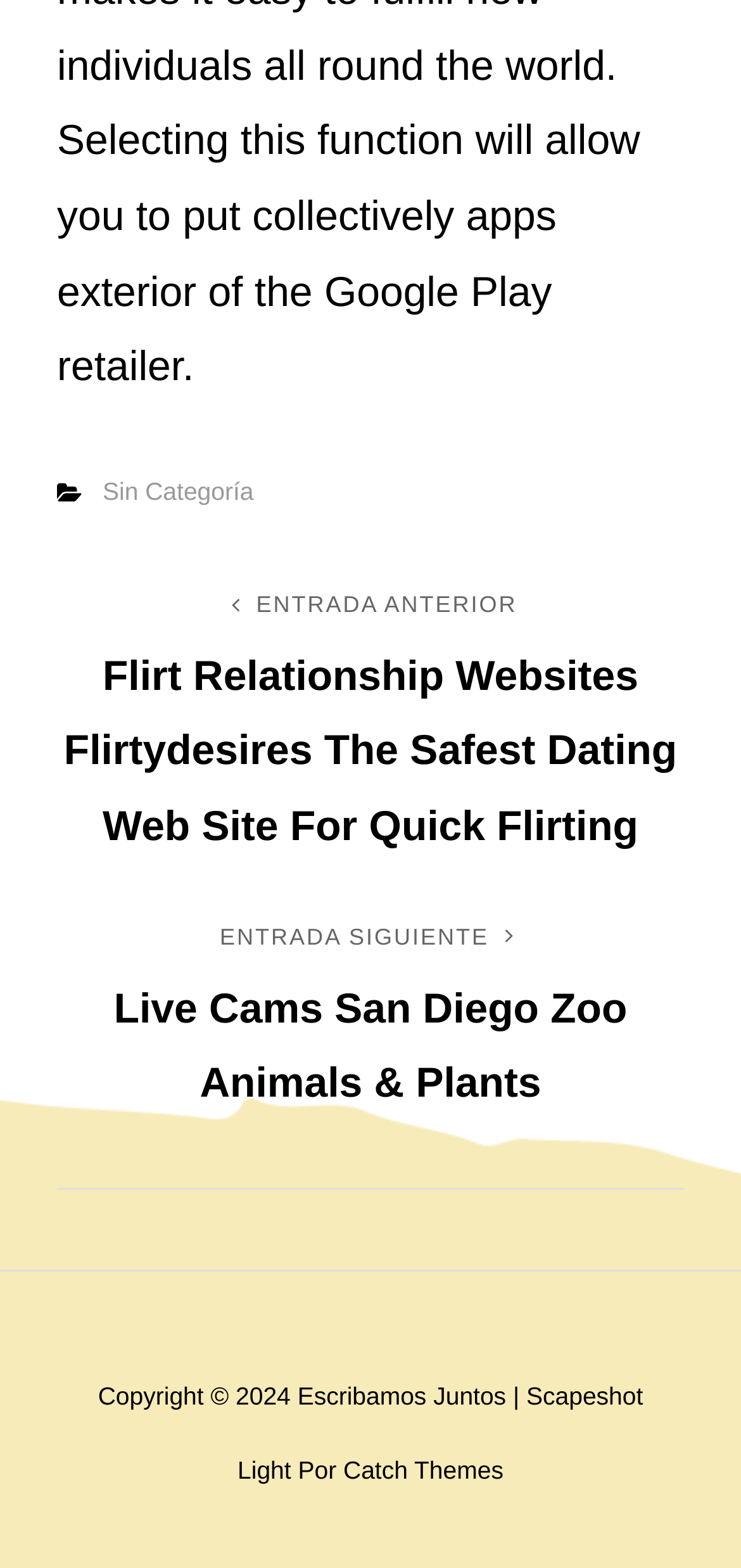How many links are available in the footer section?
From the image, respond with a single word or phrase.

3